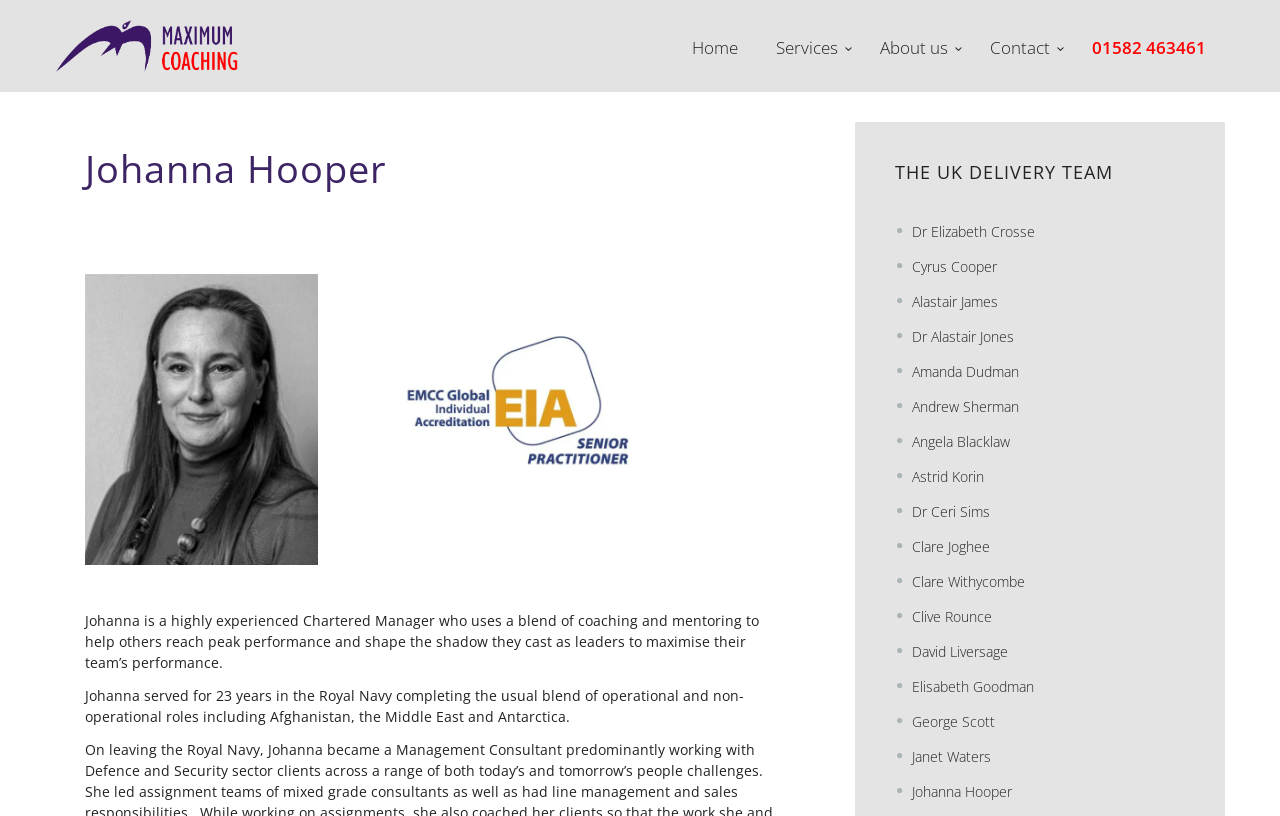Please find the bounding box coordinates of the element that you should click to achieve the following instruction: "Contact using the phone number". The coordinates should be presented as four float numbers between 0 and 1: [left, top, right, bottom].

[0.838, 0.045, 0.957, 0.064]